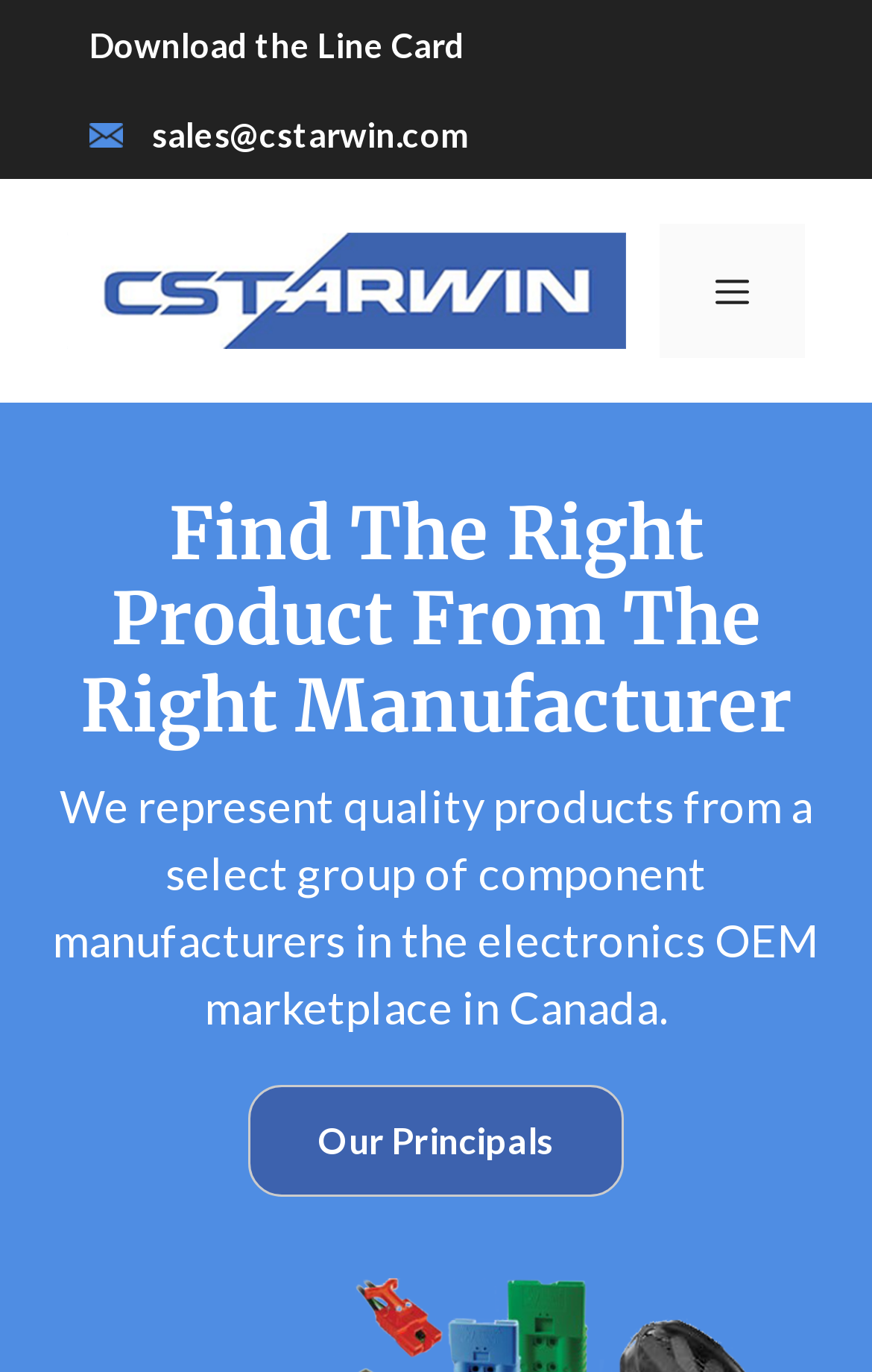Provide a thorough and detailed response to the question by examining the image: 
What type of products does the company deal with?

I inferred the type of products by reading the static text element that says 'We represent quality products from a select group of component manufacturers in the electronics OEM marketplace in Canada.' which suggests that the company deals with electronics products.